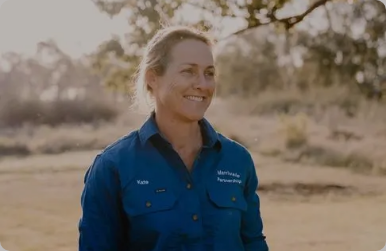Using the information from the screenshot, answer the following question thoroughly:
What color is Kate Gunn's shirt?

The caption states that Kate Gunn is dressed in a blue shirt with pockets, indicating her connection to the agricultural field.